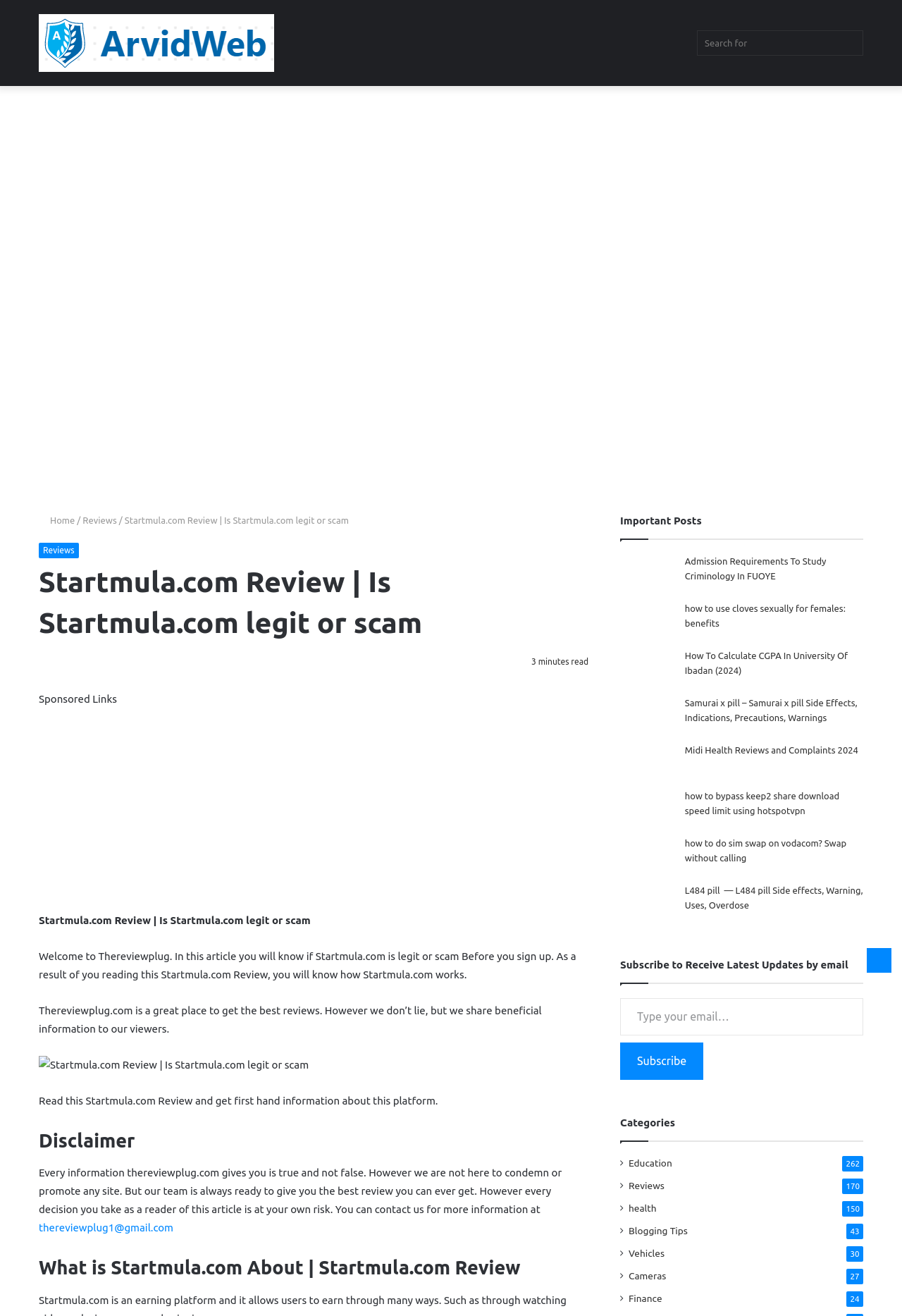Locate and extract the text of the main heading on the webpage.

Startmula.com Review | Is Startmula.com legit or scam